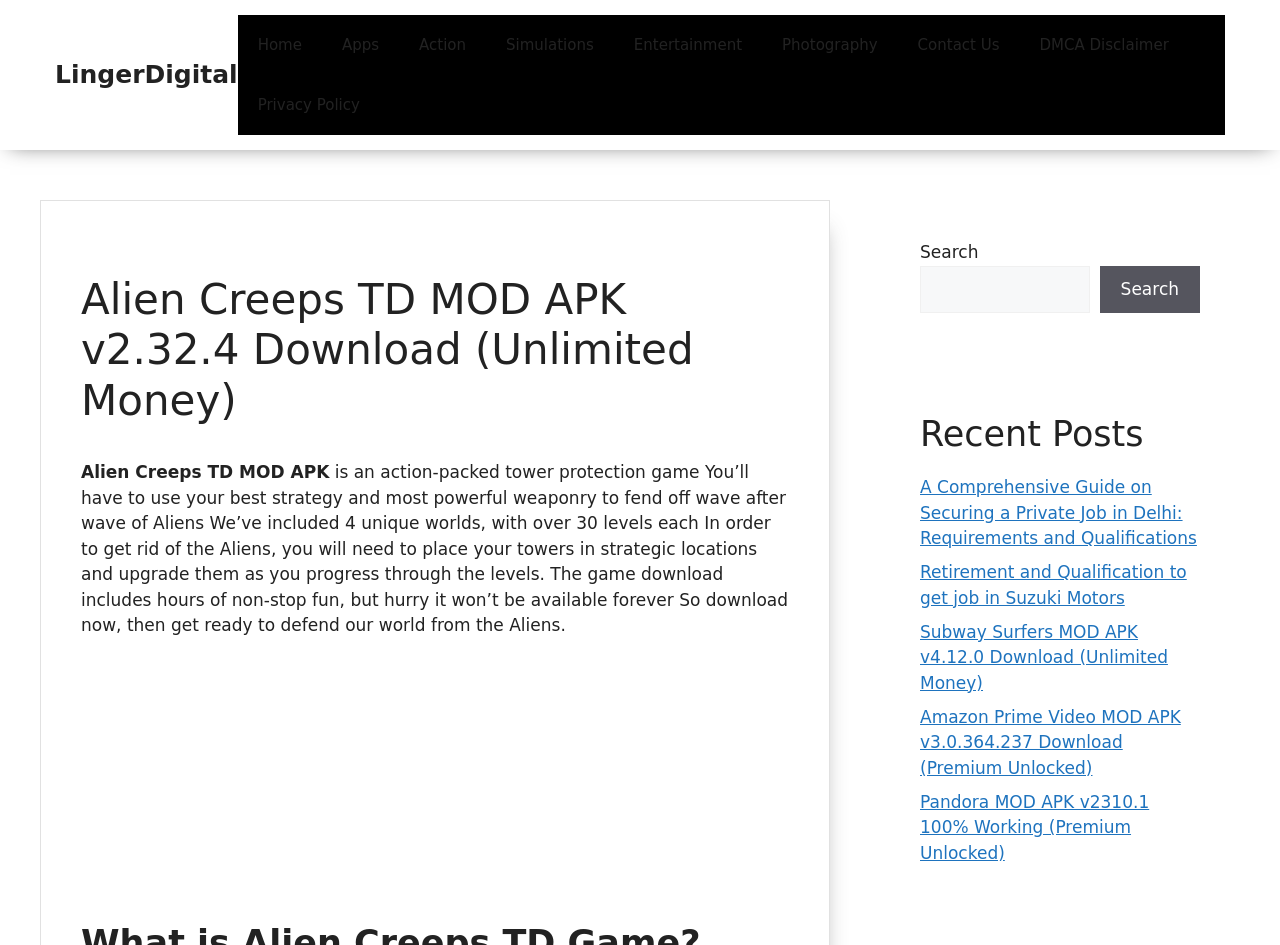Locate the bounding box coordinates of the area to click to fulfill this instruction: "Read Recent Posts". The bounding box should be presented as four float numbers between 0 and 1, in the order [left, top, right, bottom].

[0.719, 0.437, 0.938, 0.481]